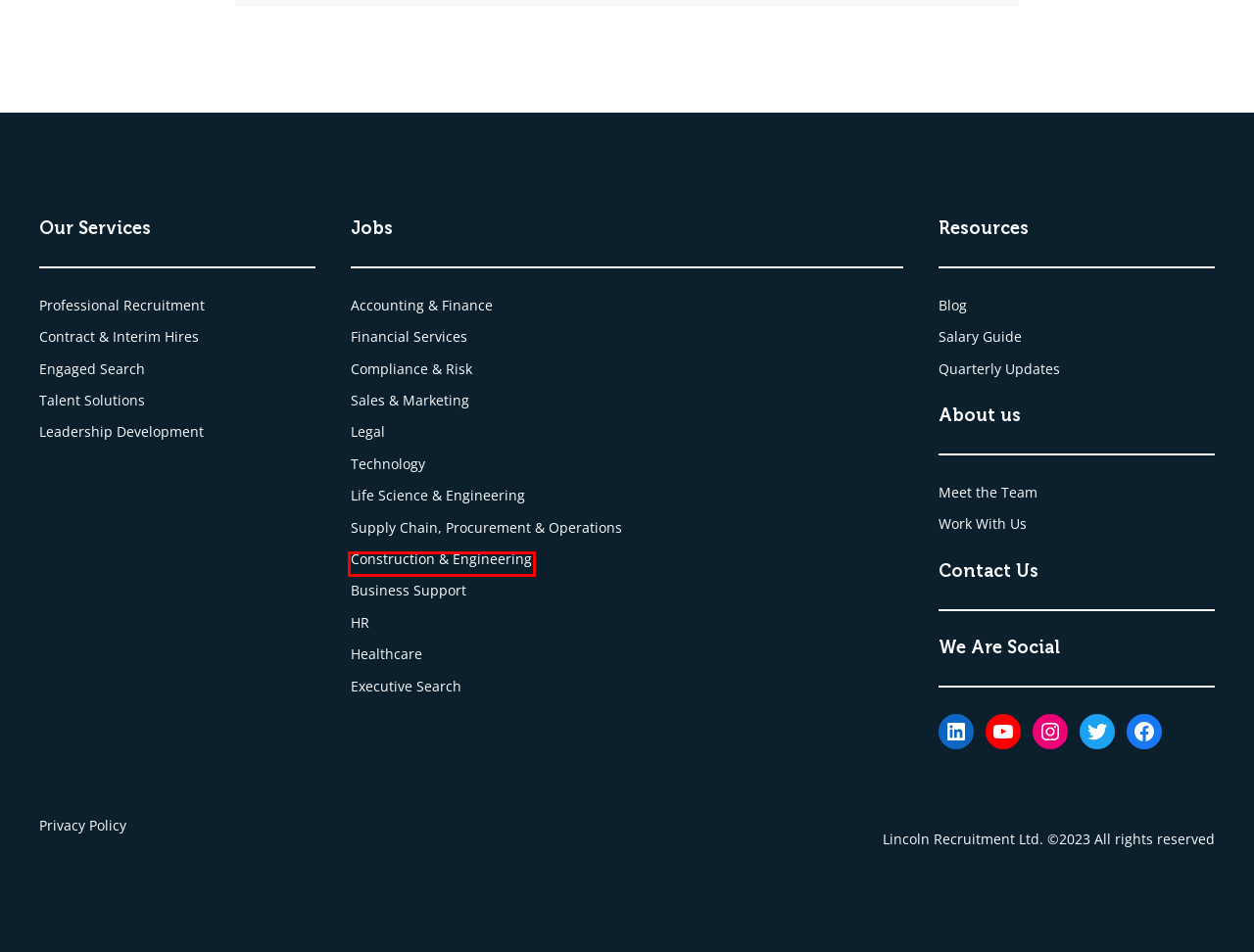Review the screenshot of a webpage which includes a red bounding box around an element. Select the description that best fits the new webpage once the element in the bounding box is clicked. Here are the candidates:
A. Supply Chain, Procurement & Operations - Lincoln Recruitment Specialists
B. About Us
C. Privacy Policy - Lincoln Recruitment Specialists
D. Healthcare - Lincoln Recruitment Specialists
E. Engaged Recruitment - Lincoln Recruitment Specialists
F. Salary Guide - Lincoln Recruitment Specialists
G. Executive Search - Lincoln Recruitment Specialists
H. Construction & Engineering - Lincoln Recruitment Specialists

H